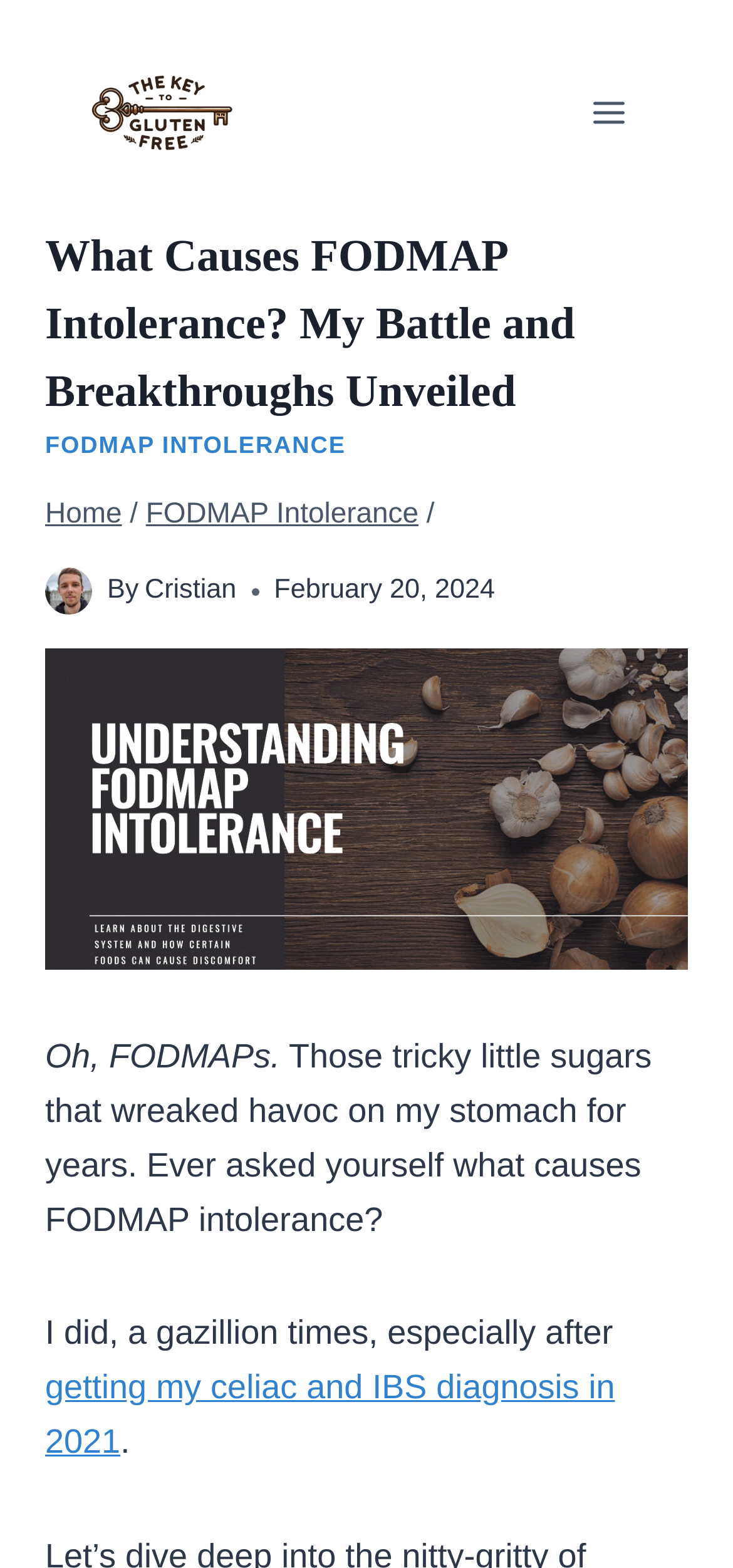Pinpoint the bounding box coordinates of the clickable element to carry out the following instruction: "View the author's profile."

[0.197, 0.367, 0.322, 0.386]